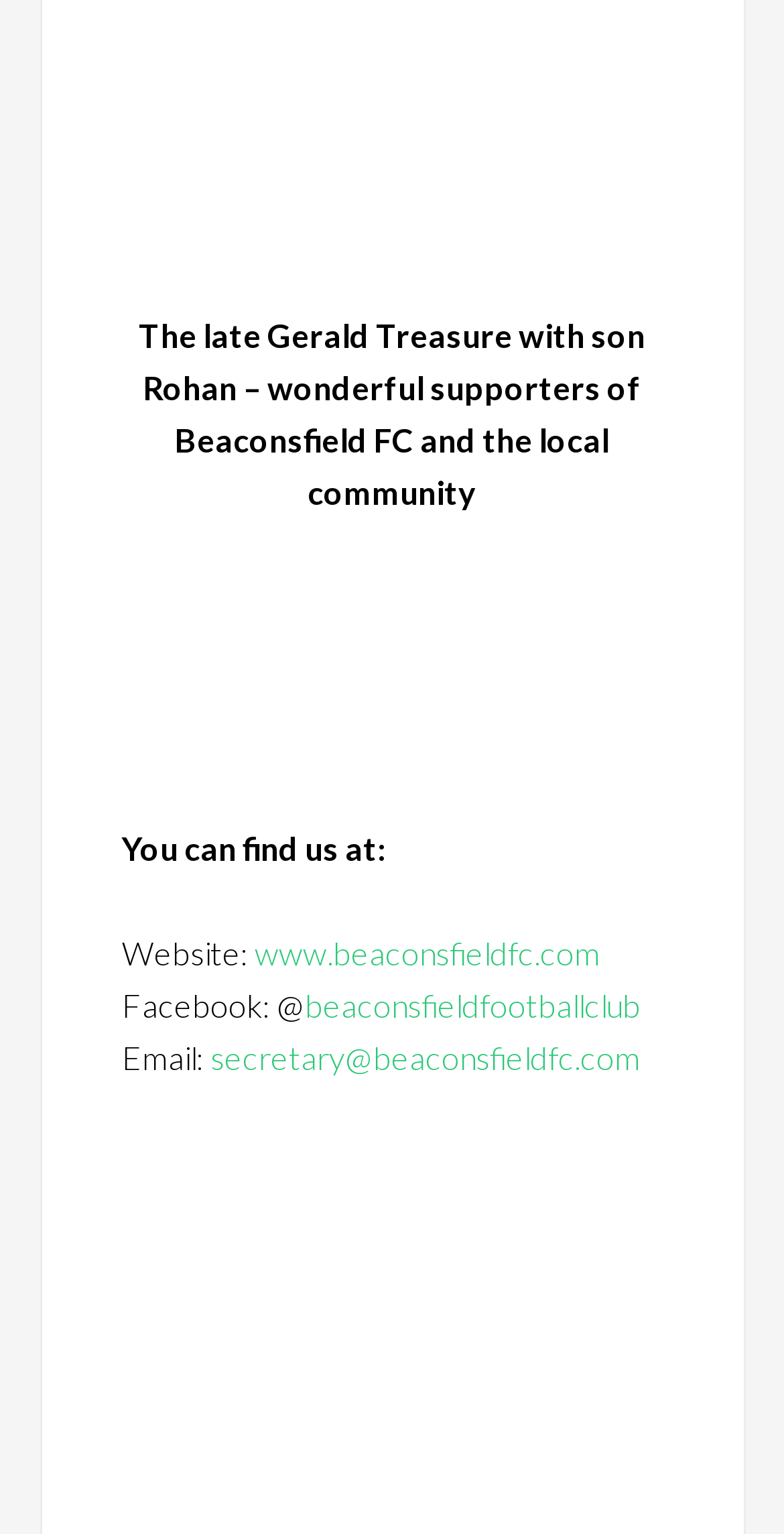What is the email address of the secretary of Beaconsfield FC?
Using the visual information, reply with a single word or short phrase.

secretary@beaconsfieldfc.com